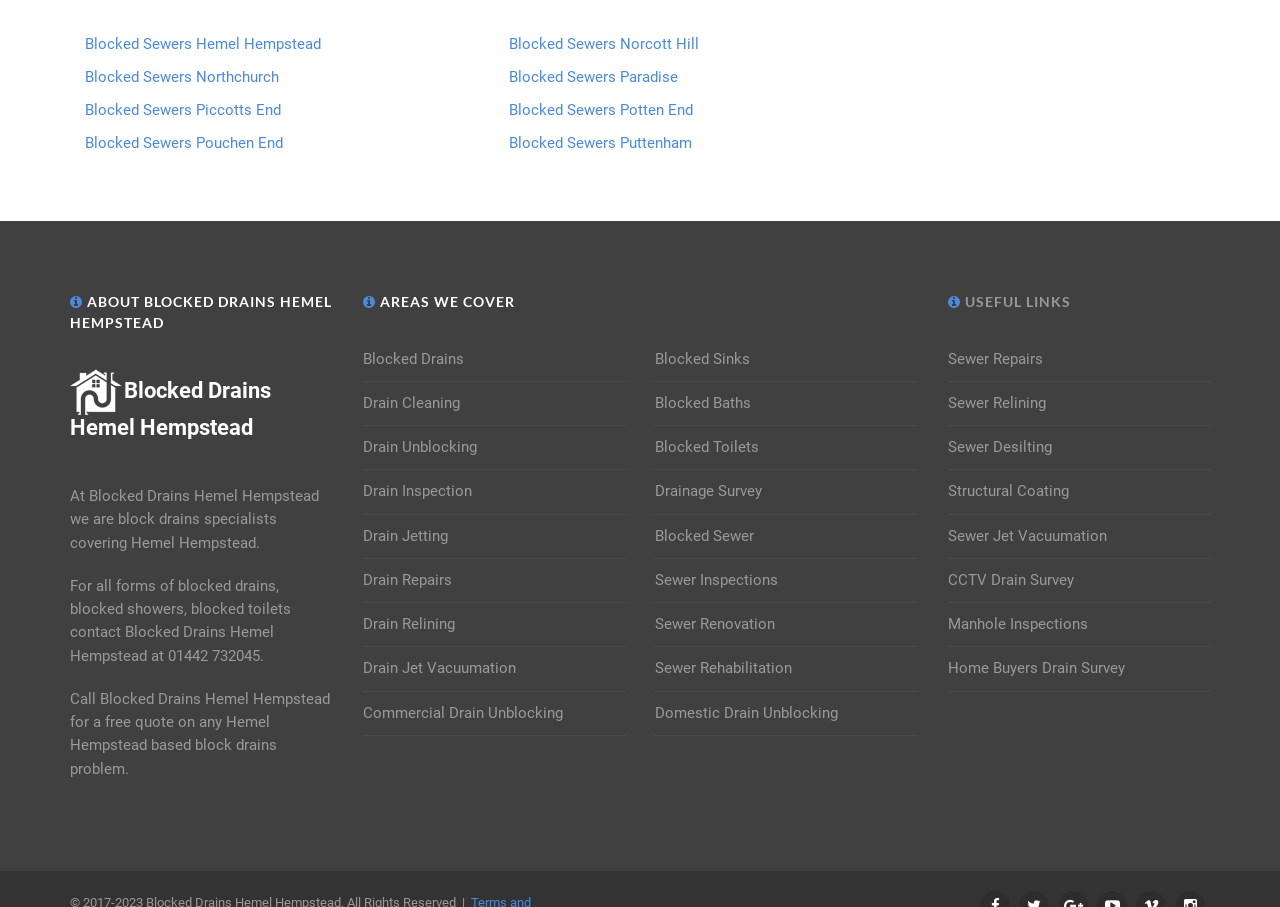What is the company's name?
Provide an in-depth answer to the question, covering all aspects.

The company's name can be found in the logo link at the top of the page, which says 'Logo Blocked Drains Hemel Hempstead'. Additionally, the company's name is mentioned in the static text below the logo, which says 'At Blocked Drains Hemel Hempstead we are block drains specialists covering Hemel Hempstead.'